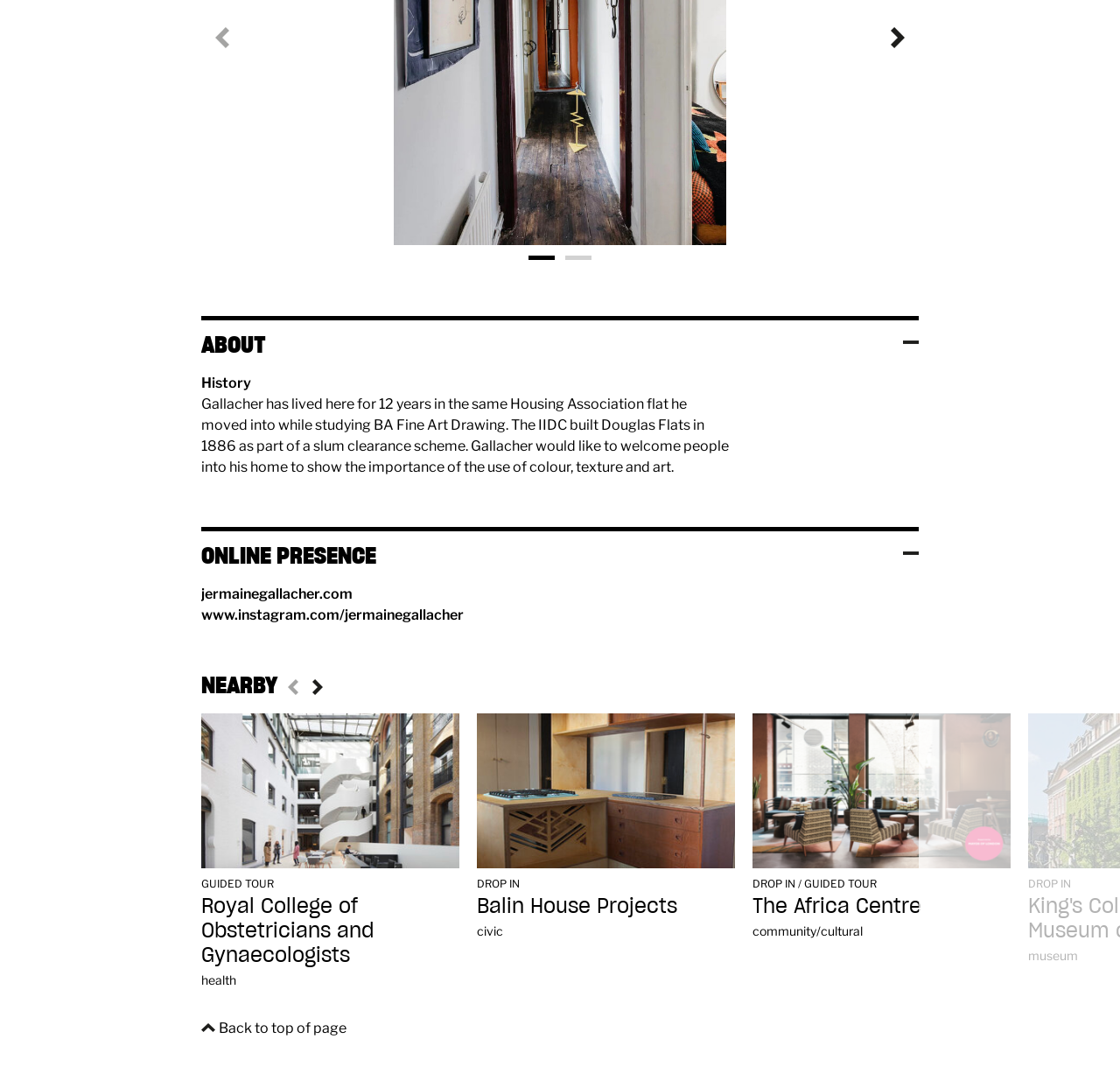Can you find the bounding box coordinates for the UI element given this description: "Back to top of page"? Provide the coordinates as four float numbers between 0 and 1: [left, top, right, bottom].

[0.18, 0.943, 0.309, 0.958]